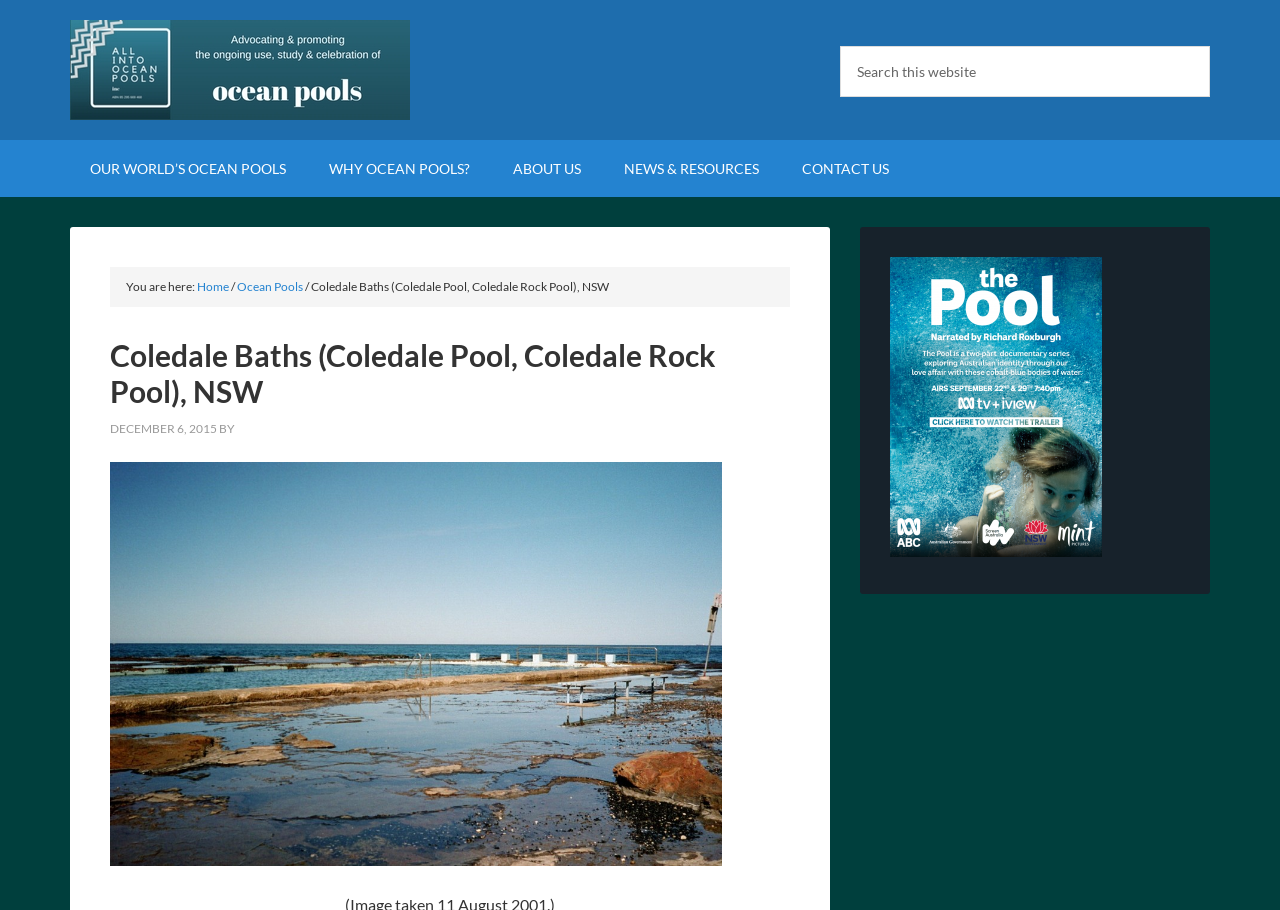Identify the bounding box coordinates for the region of the element that should be clicked to carry out the instruction: "Check NEWS & RESOURCES". The bounding box coordinates should be four float numbers between 0 and 1, i.e., [left, top, right, bottom].

[0.472, 0.154, 0.609, 0.216]